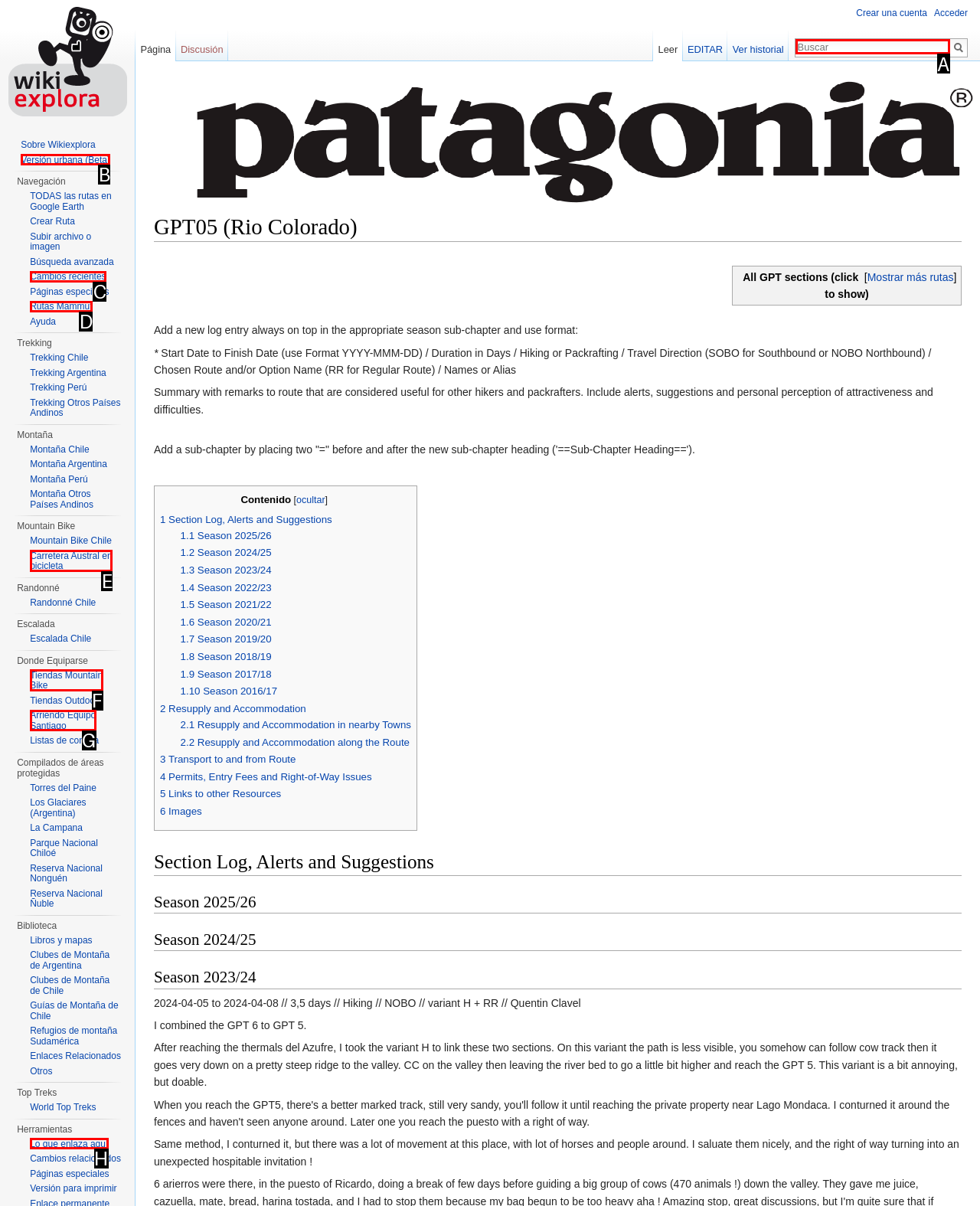Identify which lettered option to click to carry out the task: Search for something. Provide the letter as your answer.

A